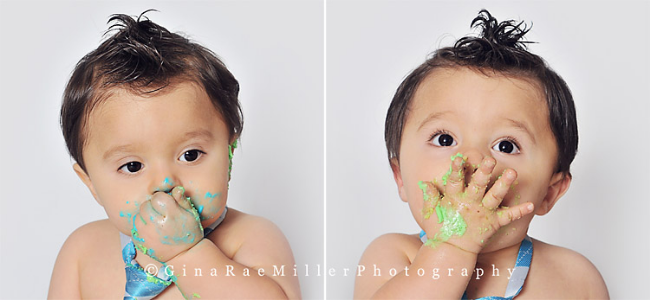Elaborate on all the features and components visible in the image.

A playful and adorable moment captured in this image showcases a young child enjoying a messy adventure with colorful cake frosting. On the left, the child appears thoughtful, with their hand raised to their mouth, showing hints of blue frosting around their lips. Their tousled hair adds to the charm, complemented by a small splash of color on their shirt. 

On the right, the child's expression shifts to one of delight, with both hands coated in vibrant green frosting, displaying a mixture of surprise and joy. The backdrop is neutral, ensuring the focus remains on the child and their playful mess. This delightful setup is a testament to childhood whimsy, perfectly highlighted by the expert photography of Gina Rae Miller.